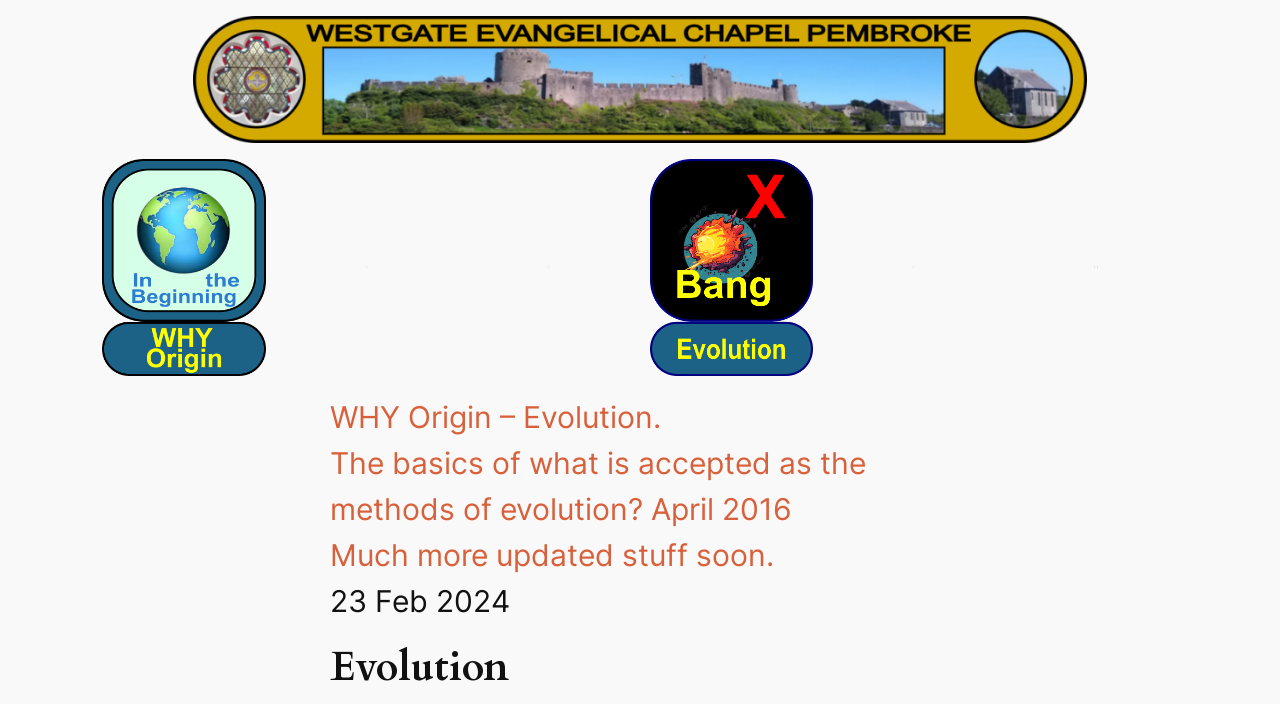Create an elaborate caption for the webpage.

The webpage is about "WHY-Origin-3-Evolution" from Westgate Evangelical Chapel. At the top, there is a large figure taking up most of the width, with a link embedded within it. Below this figure, there are five smaller figures aligned horizontally, each with a similar size and shape, and one of them contains a link. 

To the right of these figures, there are four blocks of text. The first block has a title "WHY Origin – Evolution." followed by a description "The basics of what is accepted as the methods of evolution? April 2016". The second block says "Much more updated stuff soon." The third block displays a date "23 Feb 2024". The fourth block is a heading titled "Evolution", which is located at the bottom right corner of the page.